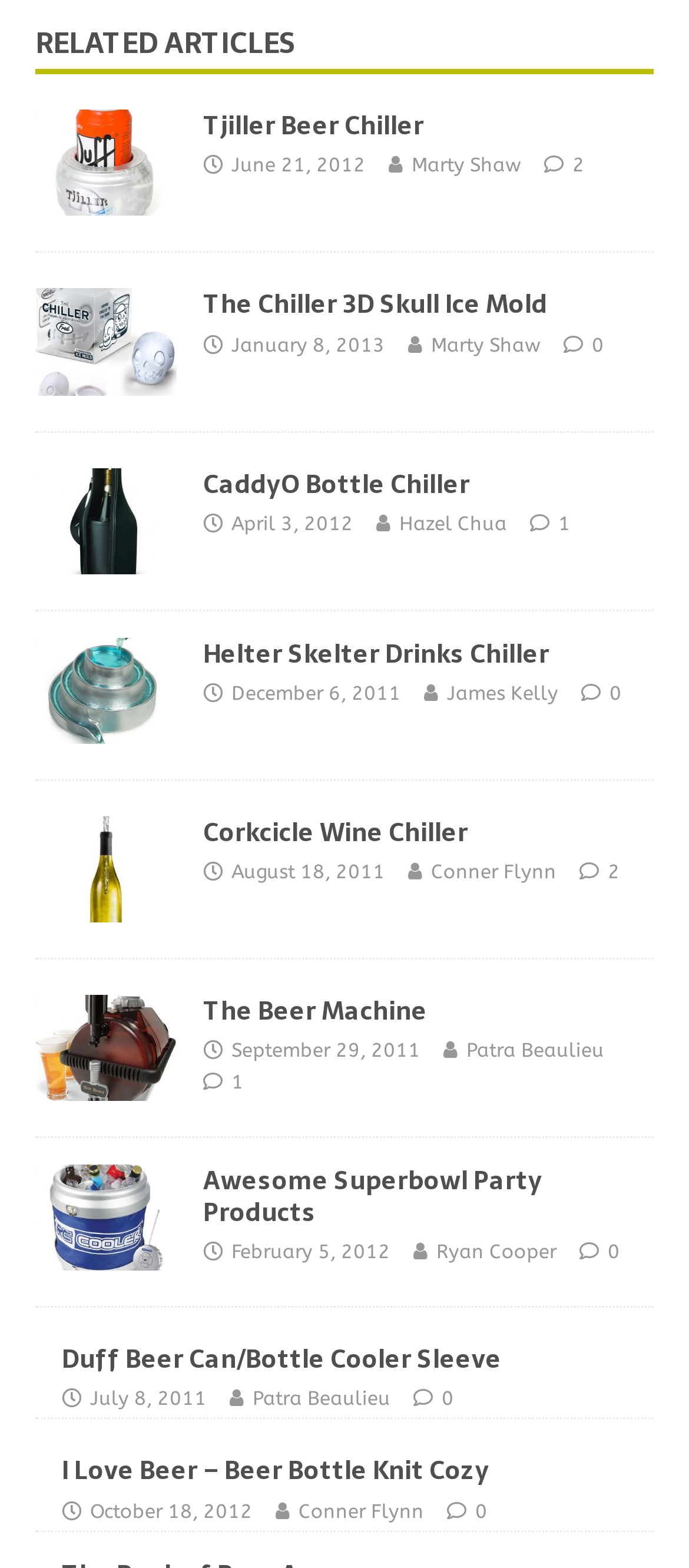Determine the bounding box coordinates for the region that must be clicked to execute the following instruction: "Click on the 'Tjiller Beer Chiller' link".

[0.051, 0.07, 0.256, 0.138]